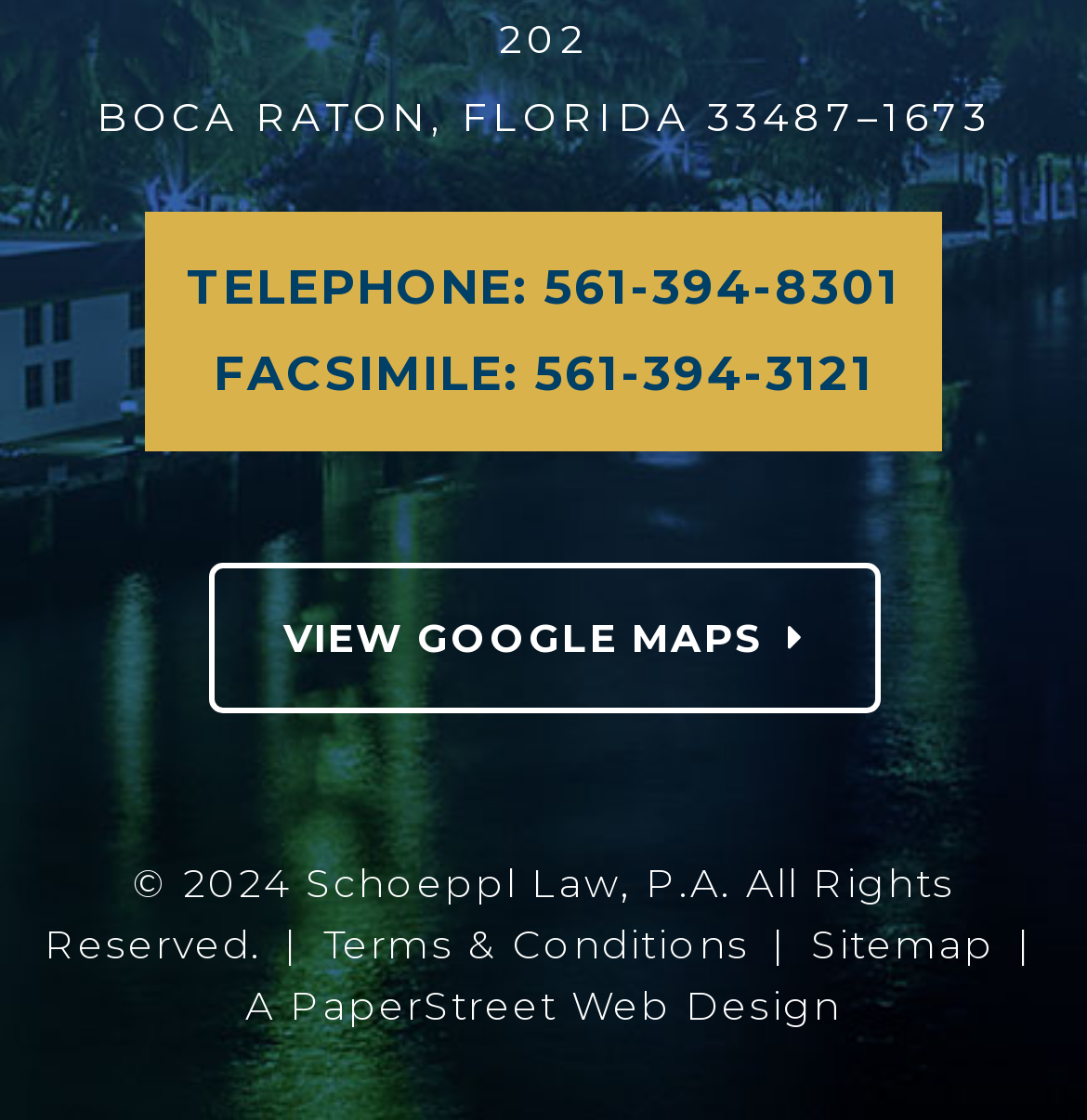Identify the bounding box for the described UI element. Provide the coordinates in (top-left x, top-left y, bottom-right x, bottom-right y) format with values ranging from 0 to 1: Schoeppl Law, P.A.

[0.281, 0.765, 0.673, 0.81]